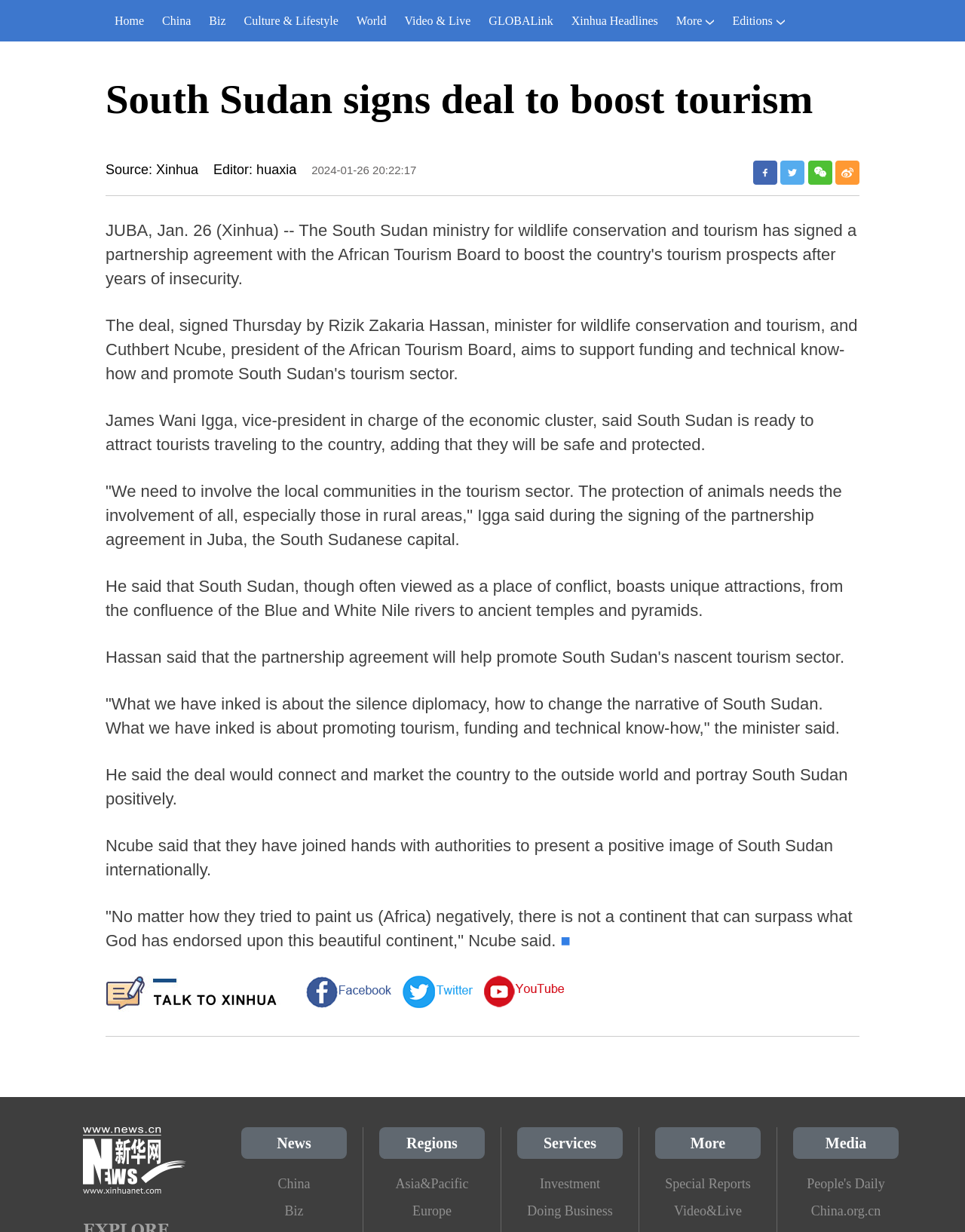Pinpoint the bounding box coordinates of the element that must be clicked to accomplish the following instruction: "View the 'Video & Live' section". The coordinates should be in the format of four float numbers between 0 and 1, i.e., [left, top, right, bottom].

[0.41, 0.0, 0.497, 0.034]